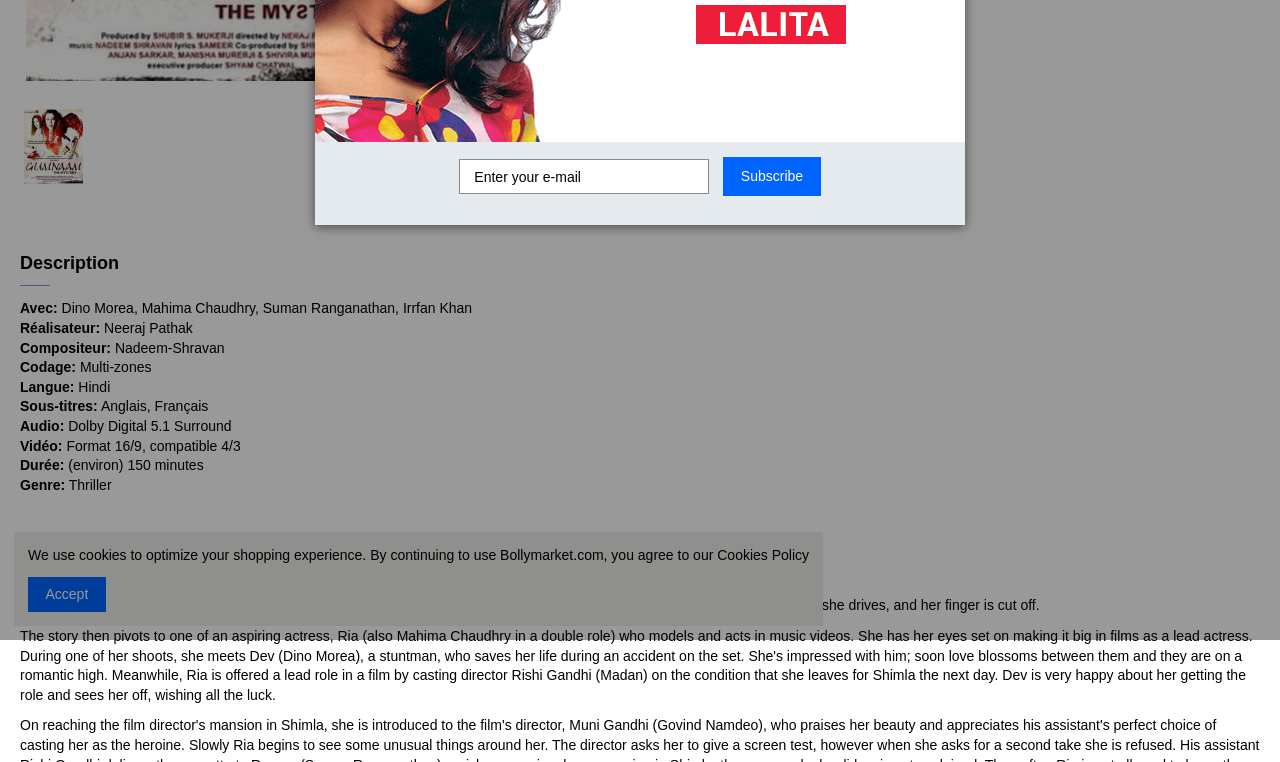Locate the UI element described by Accept and provide its bounding box coordinates. Use the format (top-left x, top-left y, bottom-right x, bottom-right y) with all values as floating point numbers between 0 and 1.

[0.022, 0.757, 0.083, 0.803]